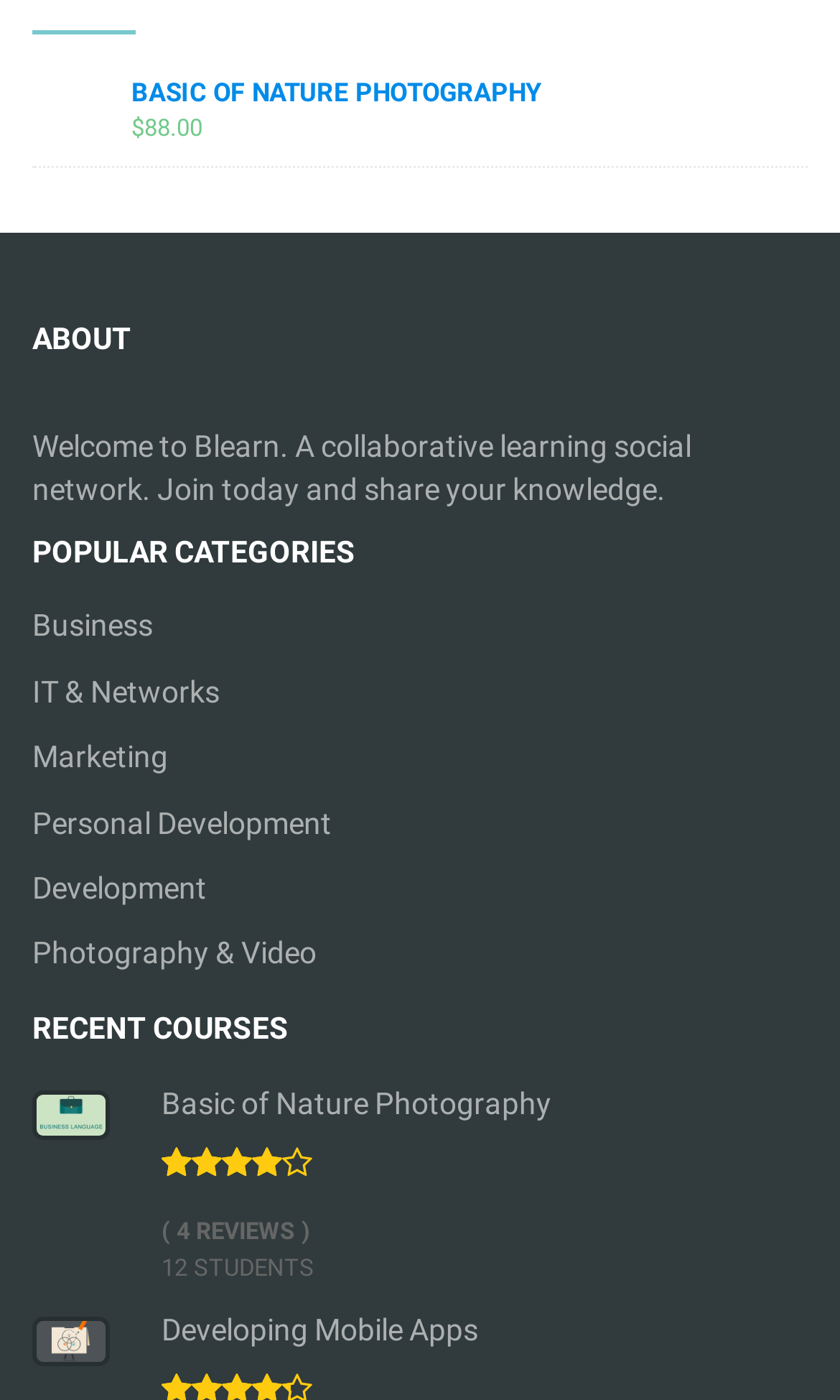Specify the bounding box coordinates of the element's area that should be clicked to execute the given instruction: "go to the about page". The coordinates should be four float numbers between 0 and 1, i.e., [left, top, right, bottom].

[0.038, 0.227, 0.962, 0.256]